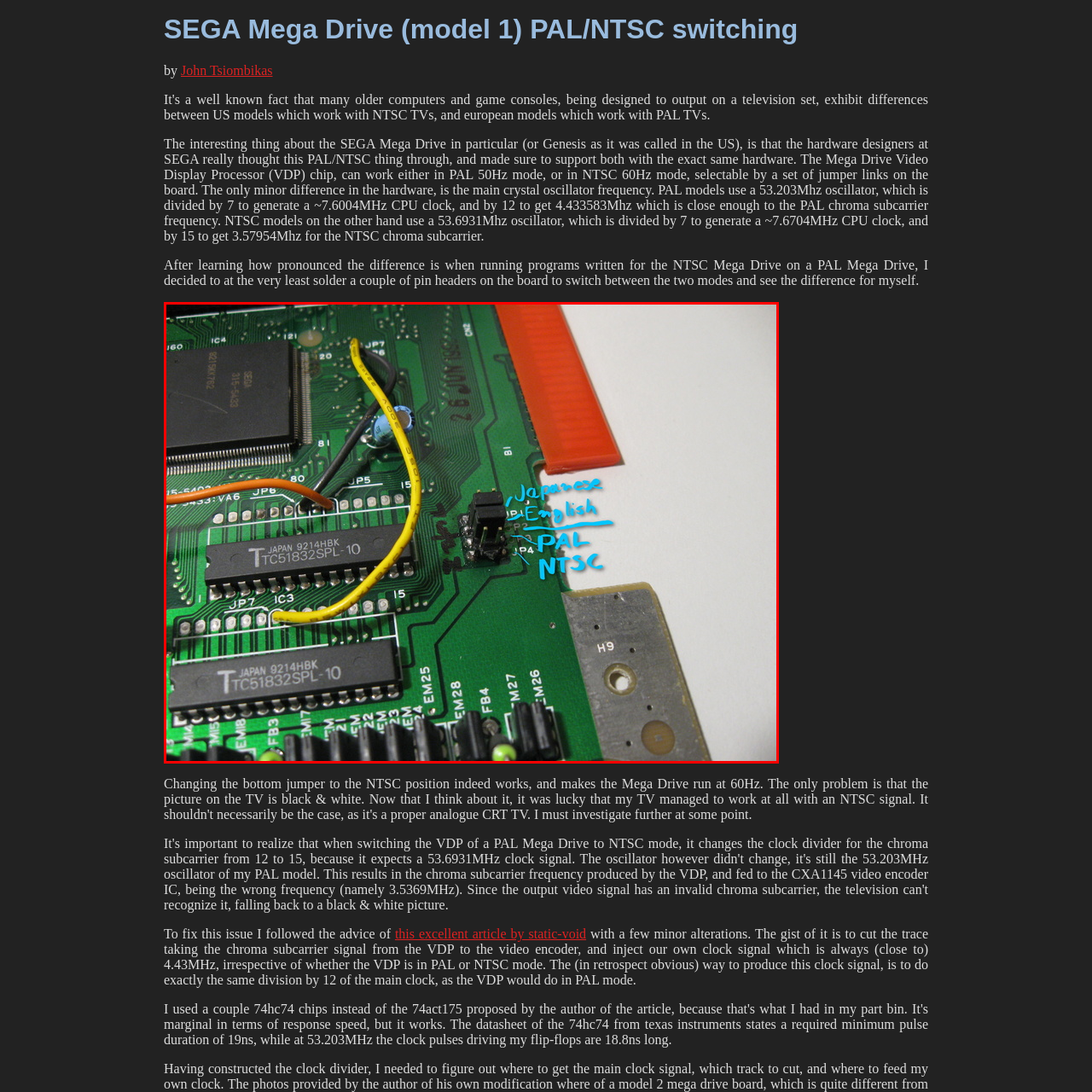Provide an in-depth description of the image within the red bounding box.

The image depicts a detailed view of a printed circuit board from the SEGA Mega Drive, showcasing the hardware modifications necessary for PAL/NTSC switching. Prominently featured are several integrated circuits (ICs) and jumper pins. The board includes visible wiring, particularly a yellow wire connected to a jumper, which is essential for configuring the console’s video output. Handwritten annotations indicate settings for different language options (Japanese and English) and the mode selection for PAL and NTSC, highlighting the versatility of this model. This modification allows users to alternate between video standards, enhancing compatibility with various television sets. This image serves as a snapshot of the technical intricacies involved in customizing retro gaming hardware for optimal performance.